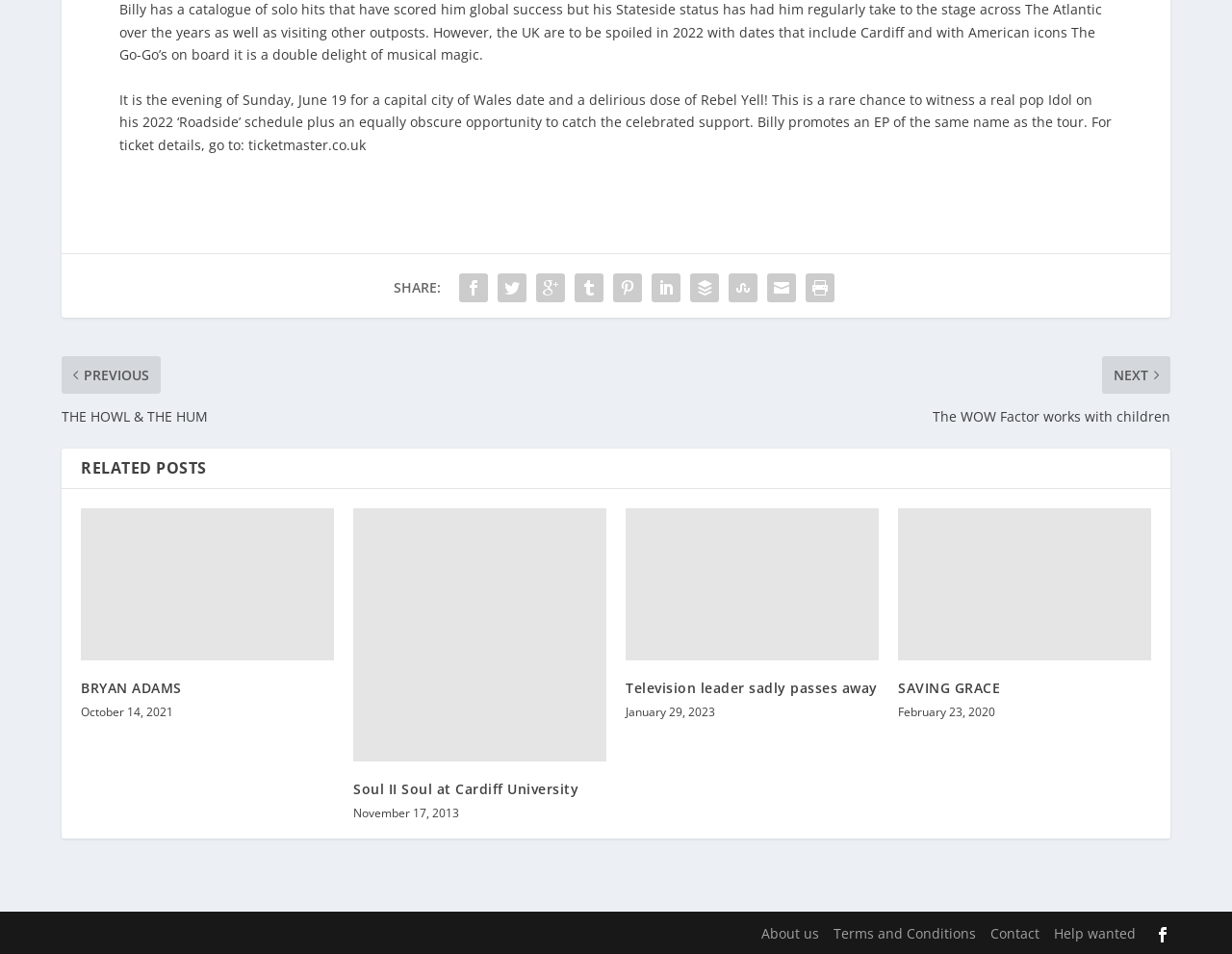Find the bounding box of the element with the following description: "Terms and Conditions". The coordinates must be four float numbers between 0 and 1, formatted as [left, top, right, bottom].

[0.677, 0.969, 0.792, 0.989]